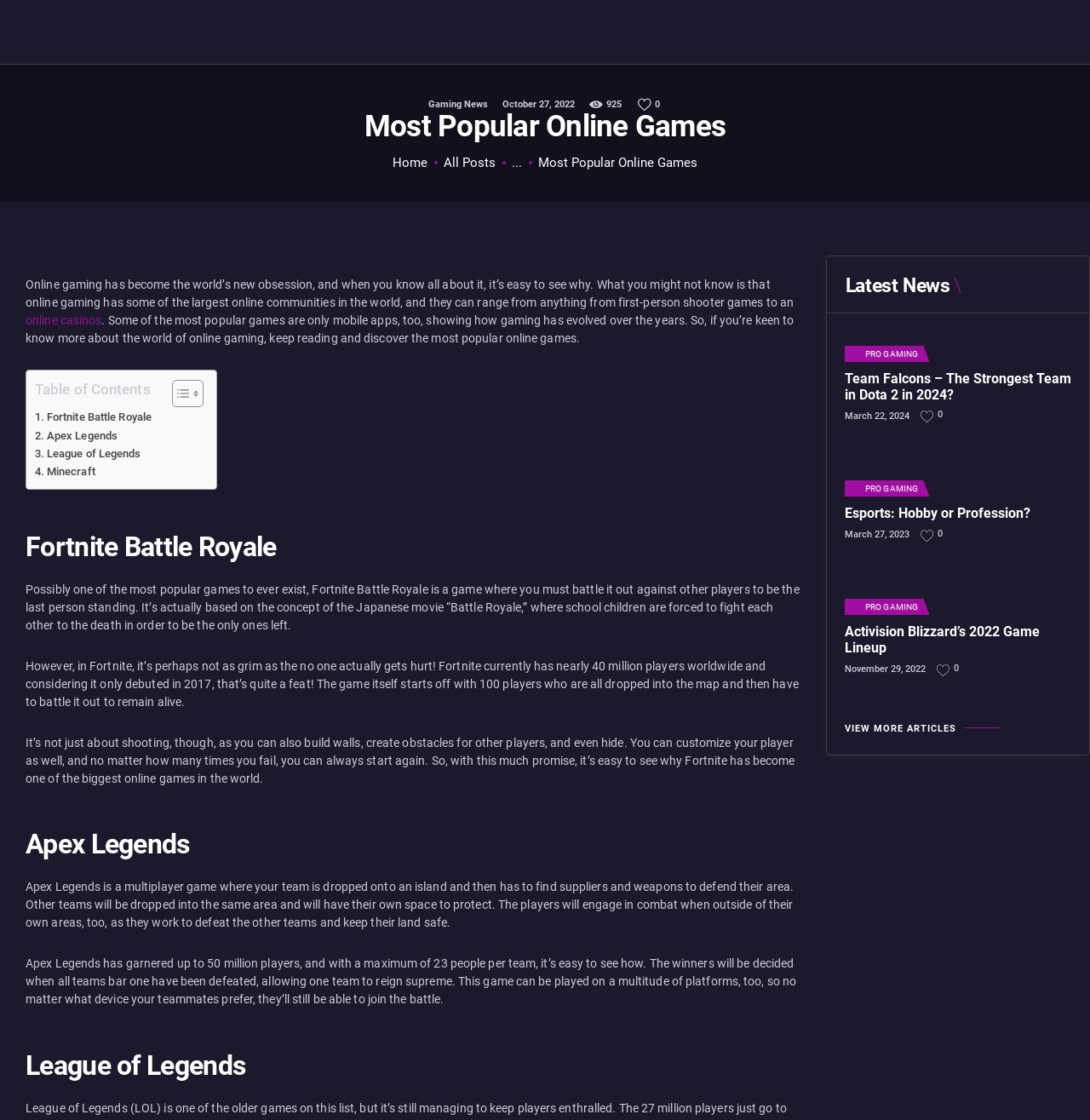What is the name of the section that lists popular online games?
Using the details from the image, give an elaborate explanation to answer the question.

I found the answer by looking at the headings on the webpage. The section that lists popular online games has a heading that says 'Most Popular Online Games'.